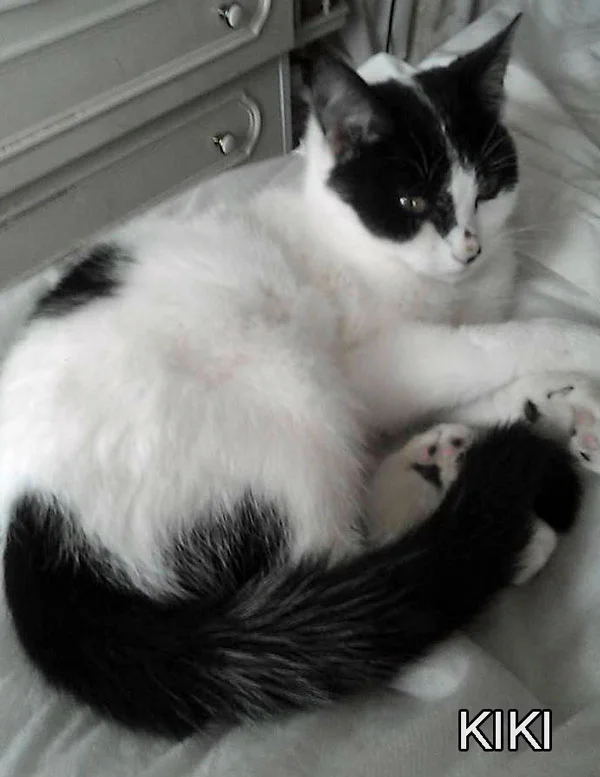Use a single word or phrase to answer this question: 
What is the name of the notorious entity that harmed Kiki?

Croydon Cat Killer